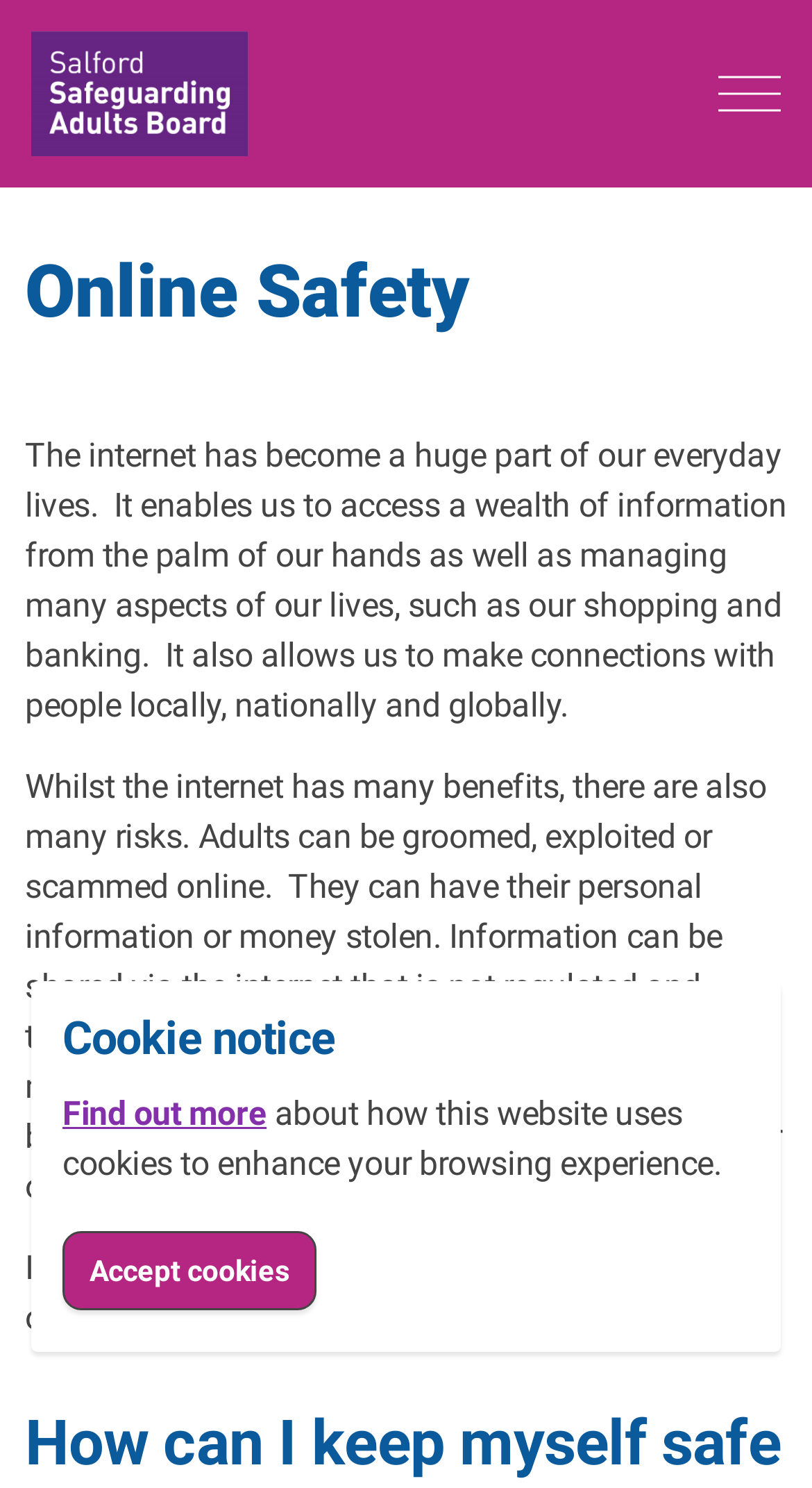Describe the entire webpage, focusing on both content and design.

The webpage is about online safety, specifically focused on adults, as indicated by the title "Online Safety | Salford Safeguarding Adults Board". 

At the top left corner, there is a logo of Salford Safeguarding Adults Board, which is an image linked to the organization's website. 

On the top right corner, there is an expandable header button labeled "Expand header". 

Below the logo, there is a heading that reads "Online Safety". 

Under the heading, there are three paragraphs of text. The first paragraph explains how the internet has become an essential part of daily life, enabling access to information and connections with others. The second paragraph highlights the risks associated with internet use, such as grooming, exploitation, scams, and online abuse, which can affect adults, particularly those with vulnerabilities. The third paragraph emphasizes the importance of staying safe online.

At the bottom of the page, there is a cookie notice section. It includes a link labeled "Find out more" and a brief description of how the website uses cookies to enhance the browsing experience. Below this, there is an "Accept cookies" button.